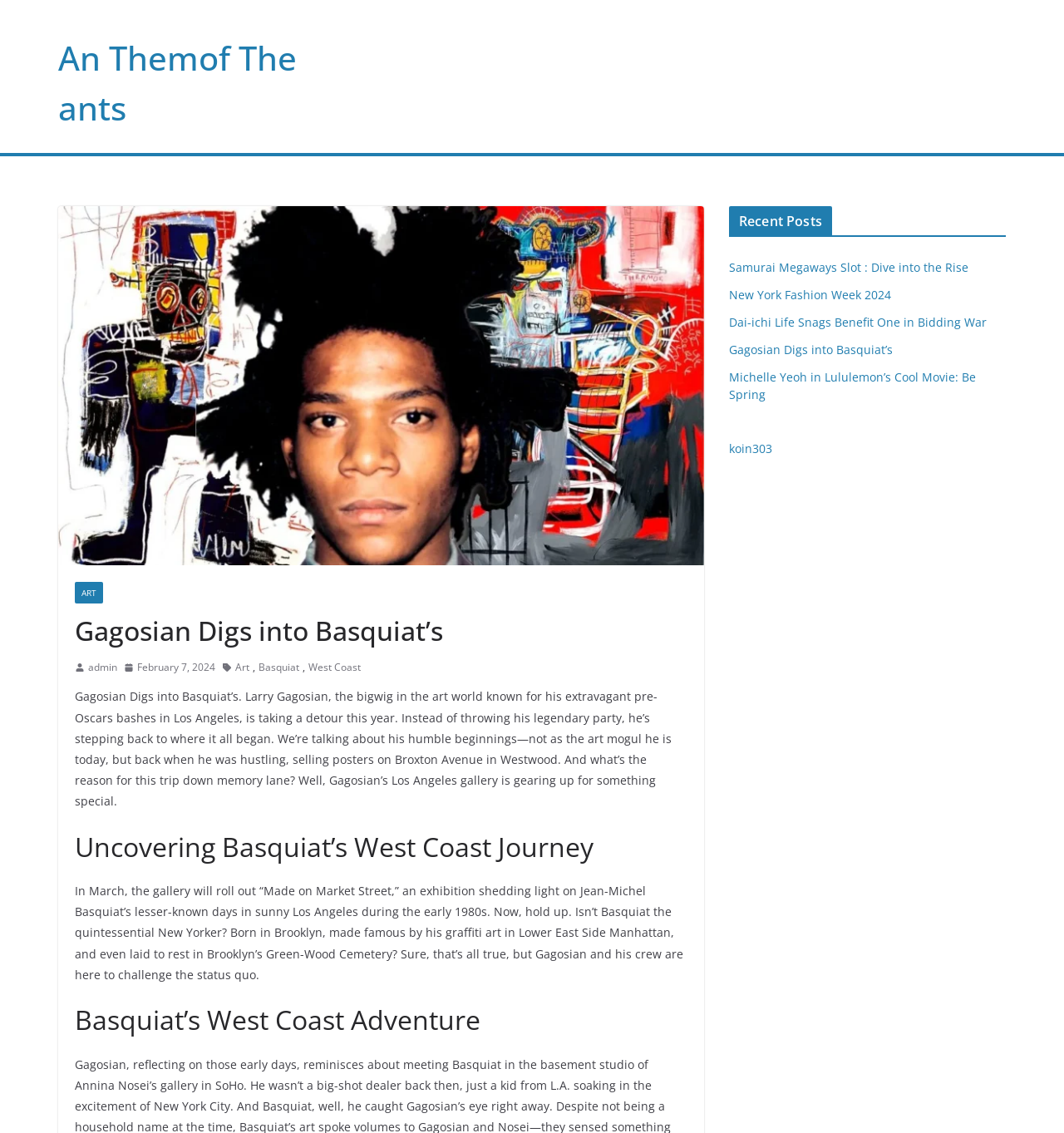Identify the bounding box of the HTML element described here: "Celebrating Sober Pride in Florida". Provide the coordinates as four float numbers between 0 and 1: [left, top, right, bottom].

None